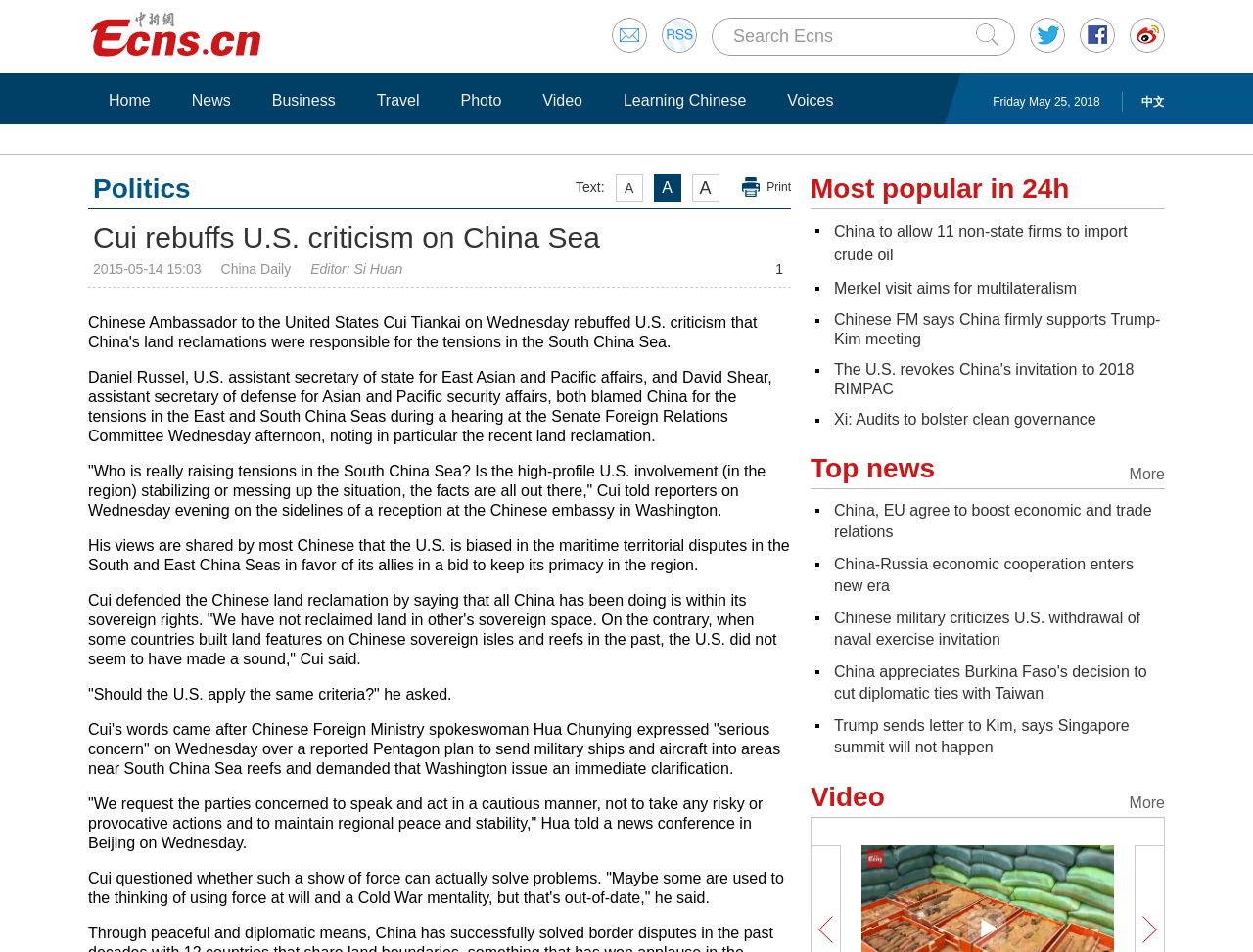Can you identify the bounding box coordinates of the clickable region needed to carry out this instruction: 'Watch more videos'? The coordinates should be four float numbers within the range of 0 to 1, stated as [left, top, right, bottom].

[0.901, 0.822, 0.93, 0.859]